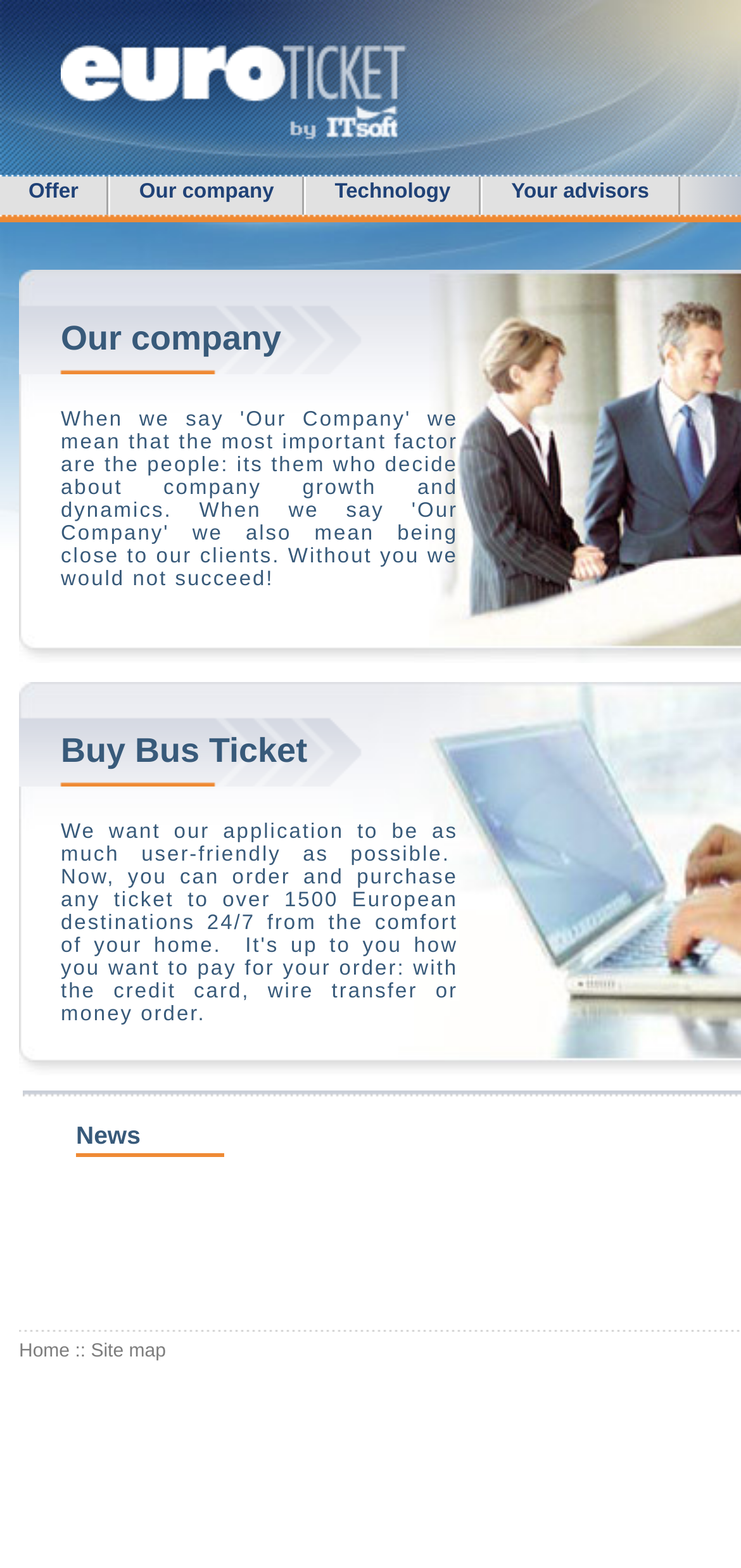What is the first link on the webpage?
Refer to the screenshot and answer in one word or phrase.

EURO Ticket